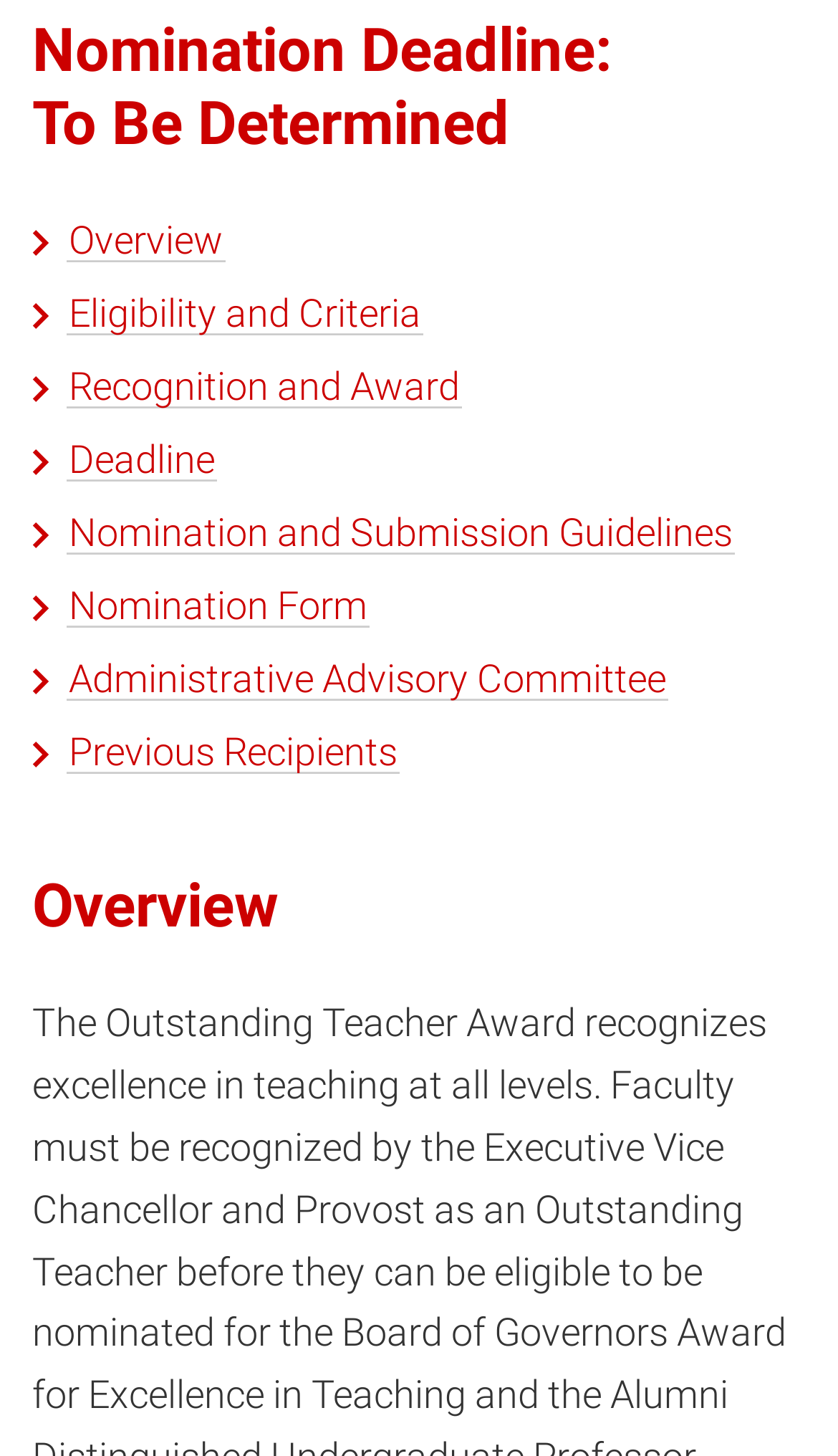Point out the bounding box coordinates of the section to click in order to follow this instruction: "view overview".

[0.079, 0.149, 0.269, 0.18]